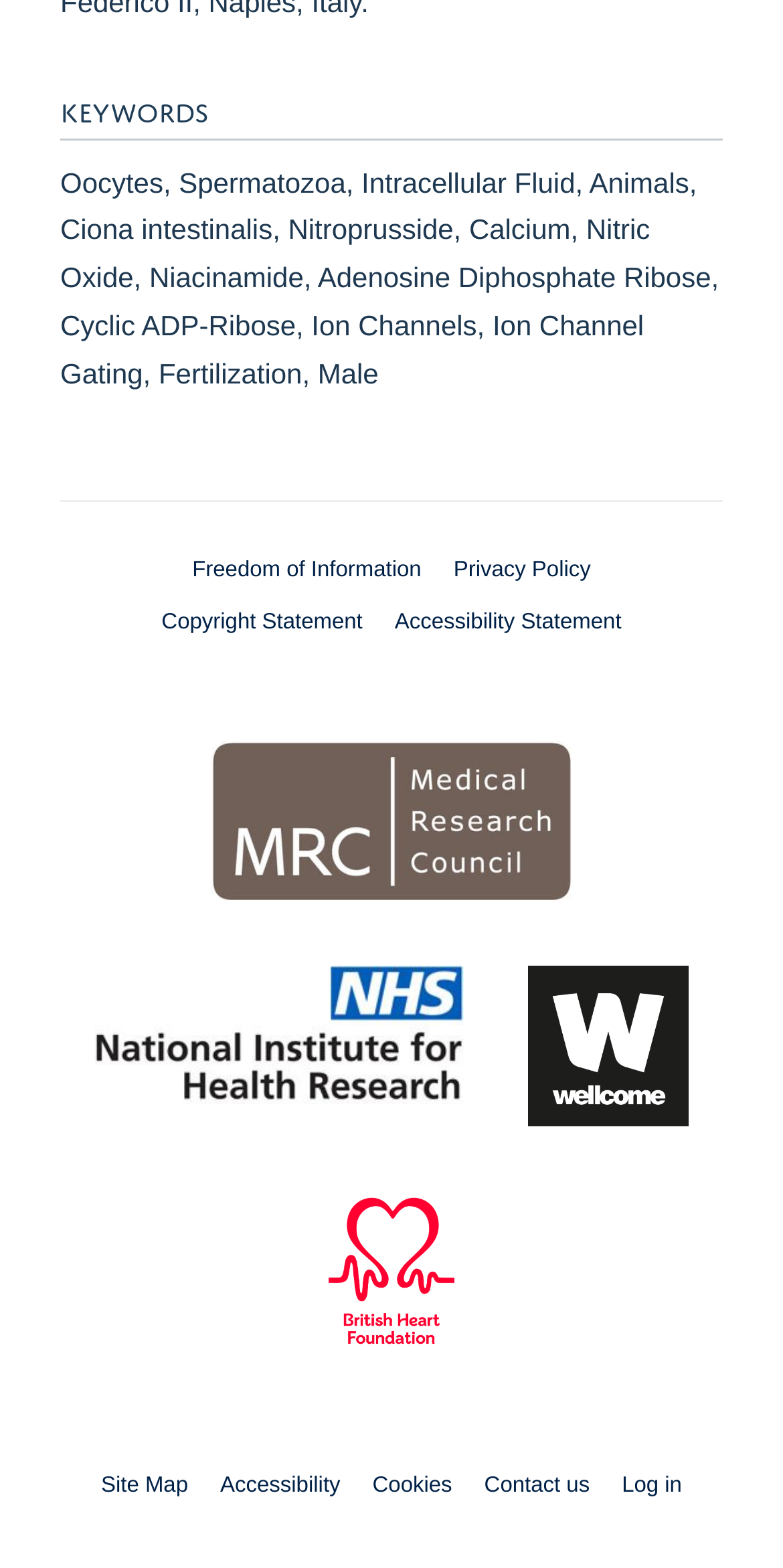Bounding box coordinates should be provided in the format (top-left x, top-left y, bottom-right x, bottom-right y) with all values between 0 and 1. Identify the bounding box for this UI element: Log in

[0.794, 0.94, 0.871, 0.956]